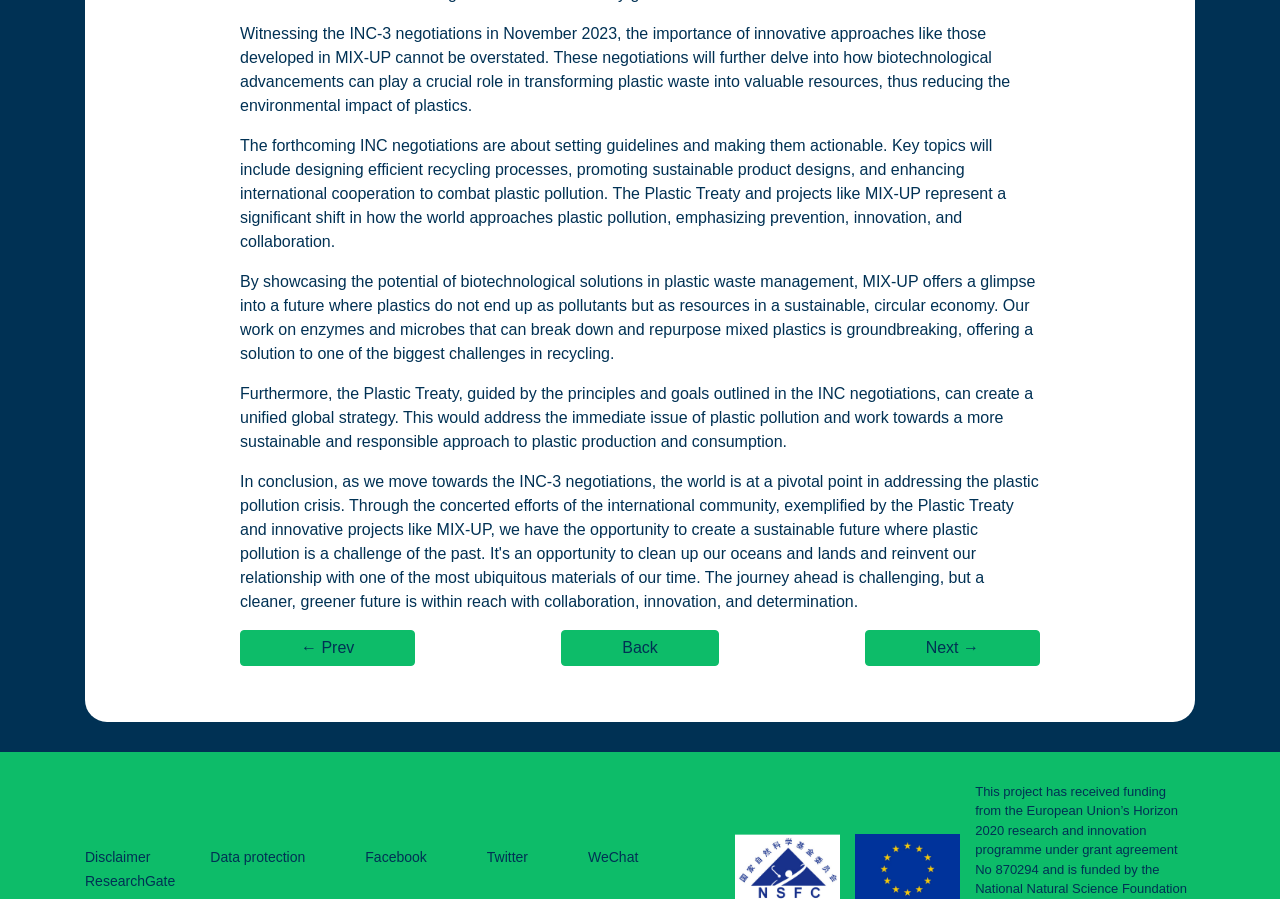Please find the bounding box coordinates for the clickable element needed to perform this instruction: "Go back to the previous page".

[0.438, 0.7, 0.562, 0.74]